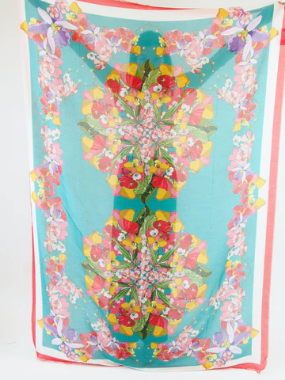Describe the image with as much detail as possible.

This vibrant scarf, named "Hawn Scarf, Tropical Flowers," showcases a stunning floral design with a kaleidoscope effect. The rich colors, prominently featuring shades of turquoise, red, and various floral motifs, create an eye-catching accessory perfect for spring or summer. Made of 100% silk, this luxurious piece not only serves as a stylish addition to any outfit but also offers comfort and versatility. The scarf measures approximately 5cm x 95cm (about 2"x37") and is easy to maintain with dry cleaning. Ideal for enhancing both casual and formal wear, it’s a beautiful way to celebrate nature’s beauty. Priced at $215.00, it is available for purchase alongside other appealing designs.